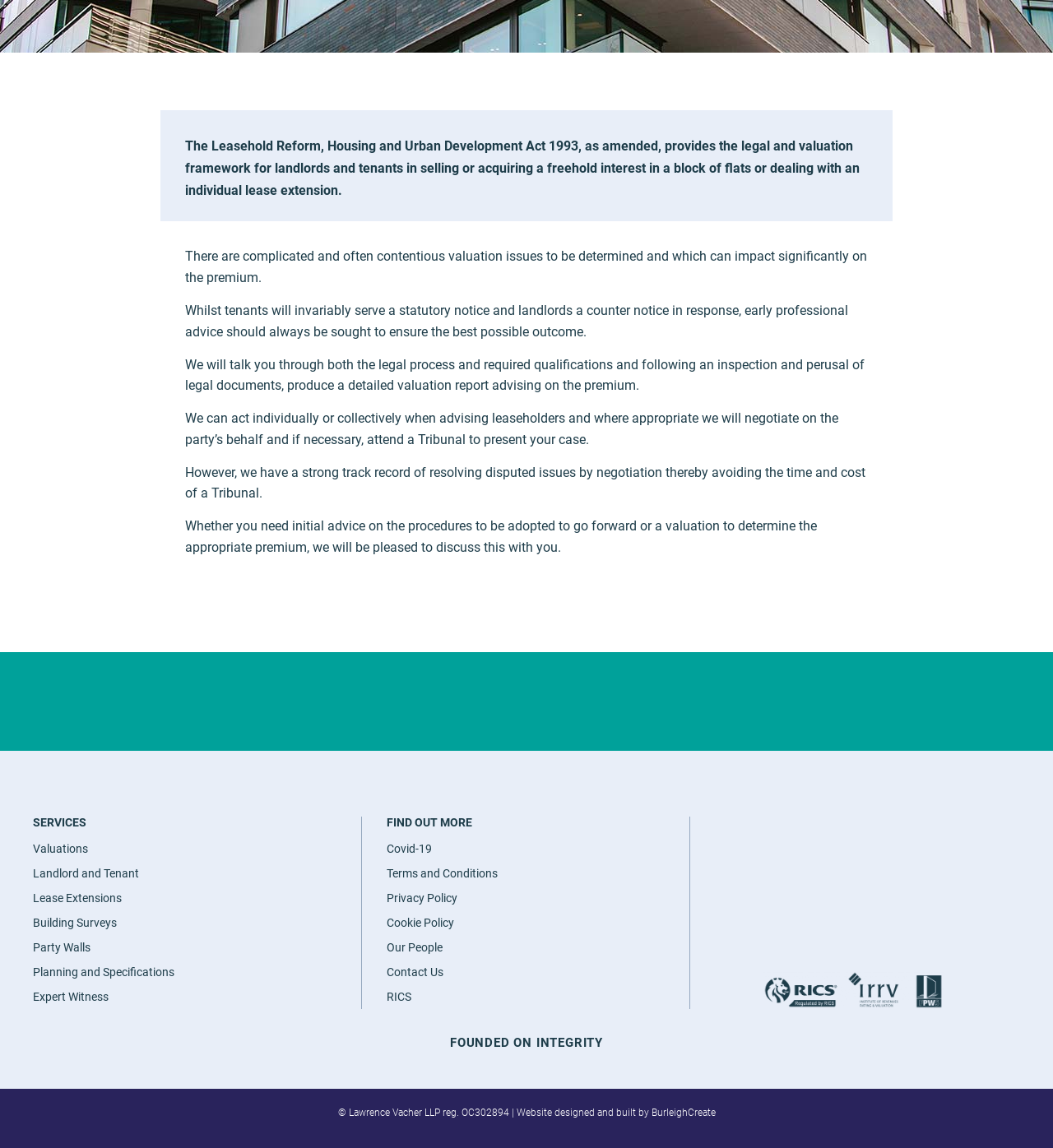Provide the bounding box coordinates for the UI element that is described by this text: "Expert Witness". The coordinates should be in the form of four float numbers between 0 and 1: [left, top, right, bottom].

[0.031, 0.857, 0.343, 0.879]